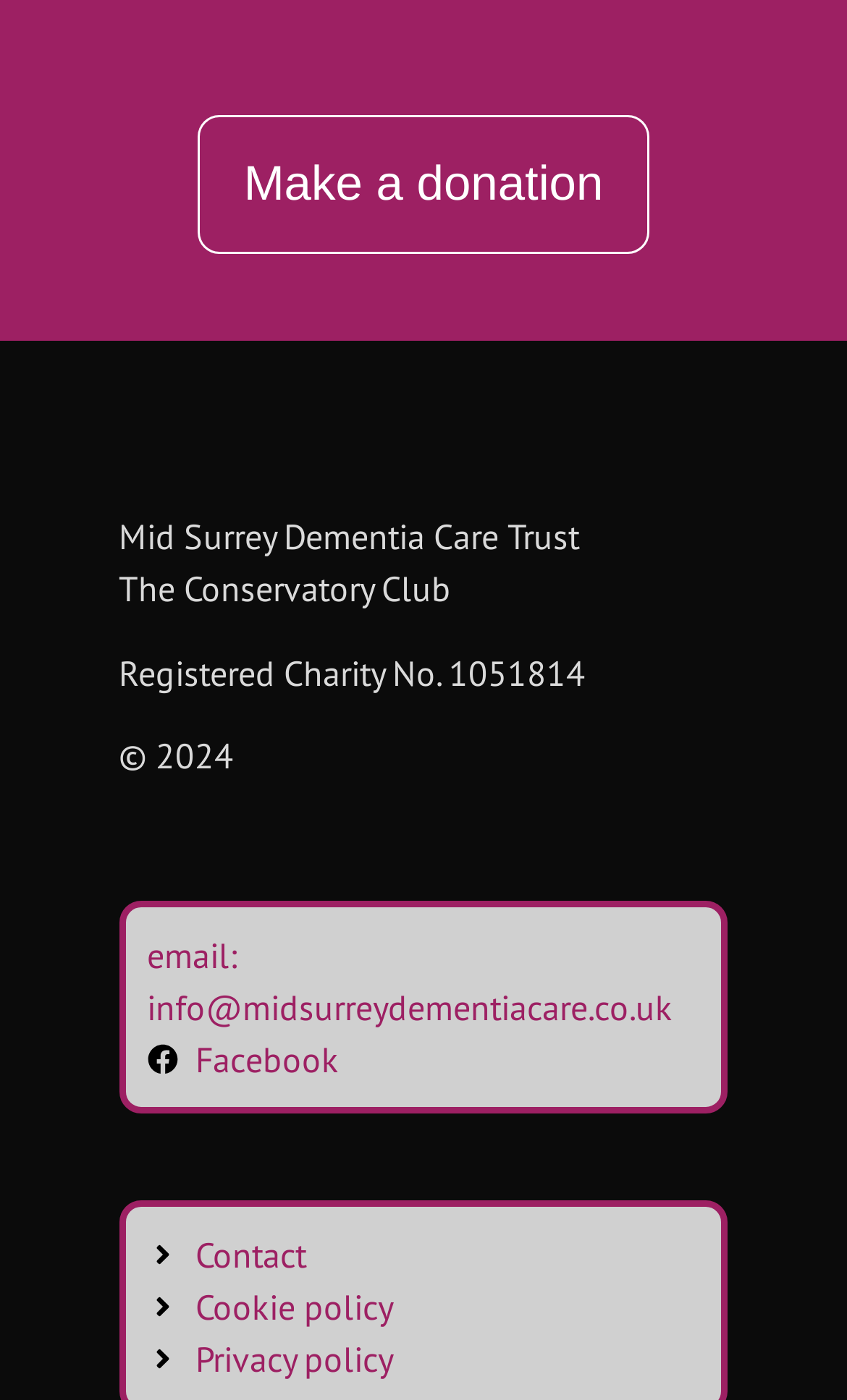Can you give a comprehensive explanation to the question given the content of the image?
What is the registration number of the charity?

The registration number of the charity can be found in the StaticText element with the text 'Registered Charity No. 1051814' located at the top of the webpage, which is likely to be the charity's registration information.